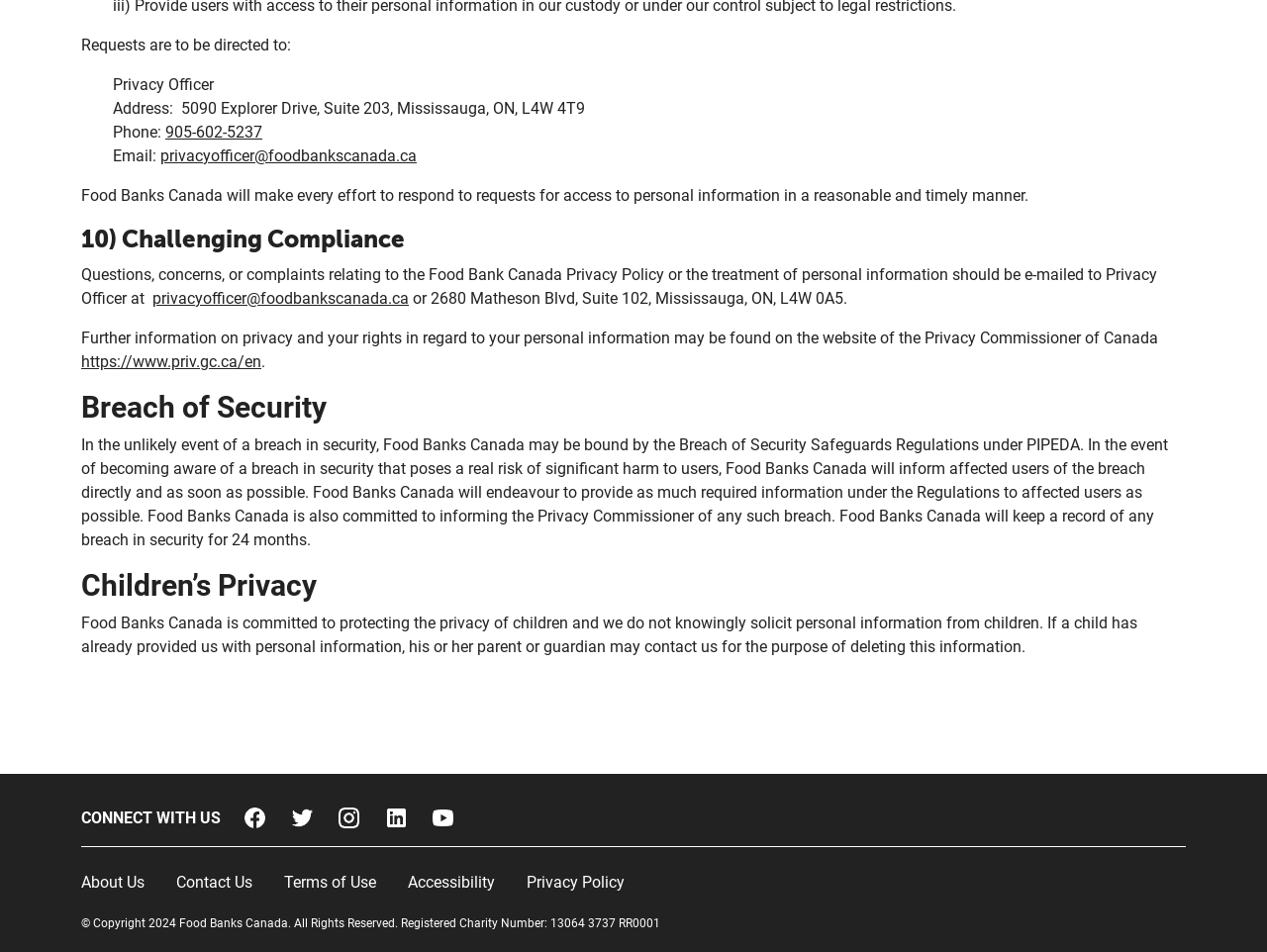Respond with a single word or phrase:
What is the copyright year of Food Banks Canada?

2024